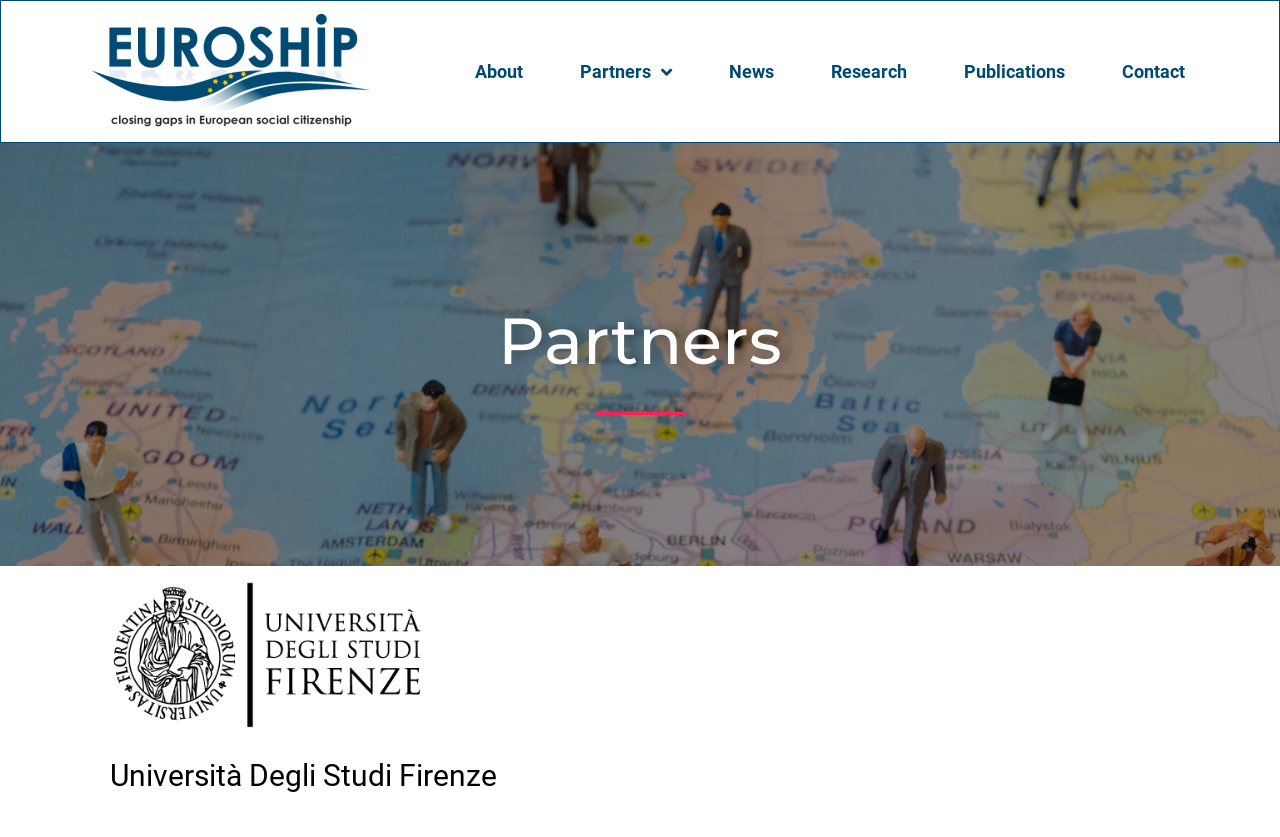Summarize the webpage in an elaborate manner.

The webpage is about the University of Florence's EUROSHIP project, which focuses on Closing Gaps in Social Citizenship. At the top, there is a row of links, including an empty link, followed by links to "About", "Partners", "News", "Research", "Publications", and "Contact". The "Partners" link has a dropdown menu.

Below the links, there is a prominent heading that reads "Partners", spanning almost the entire width of the page. Underneath this heading, there is a figure, likely an image, positioned to the left. 

At the very bottom of the page, there is another heading that reads "Università Degli Studi Firenze", which is the Italian name for the University of Florence. This heading is positioned near the bottom left corner of the page.